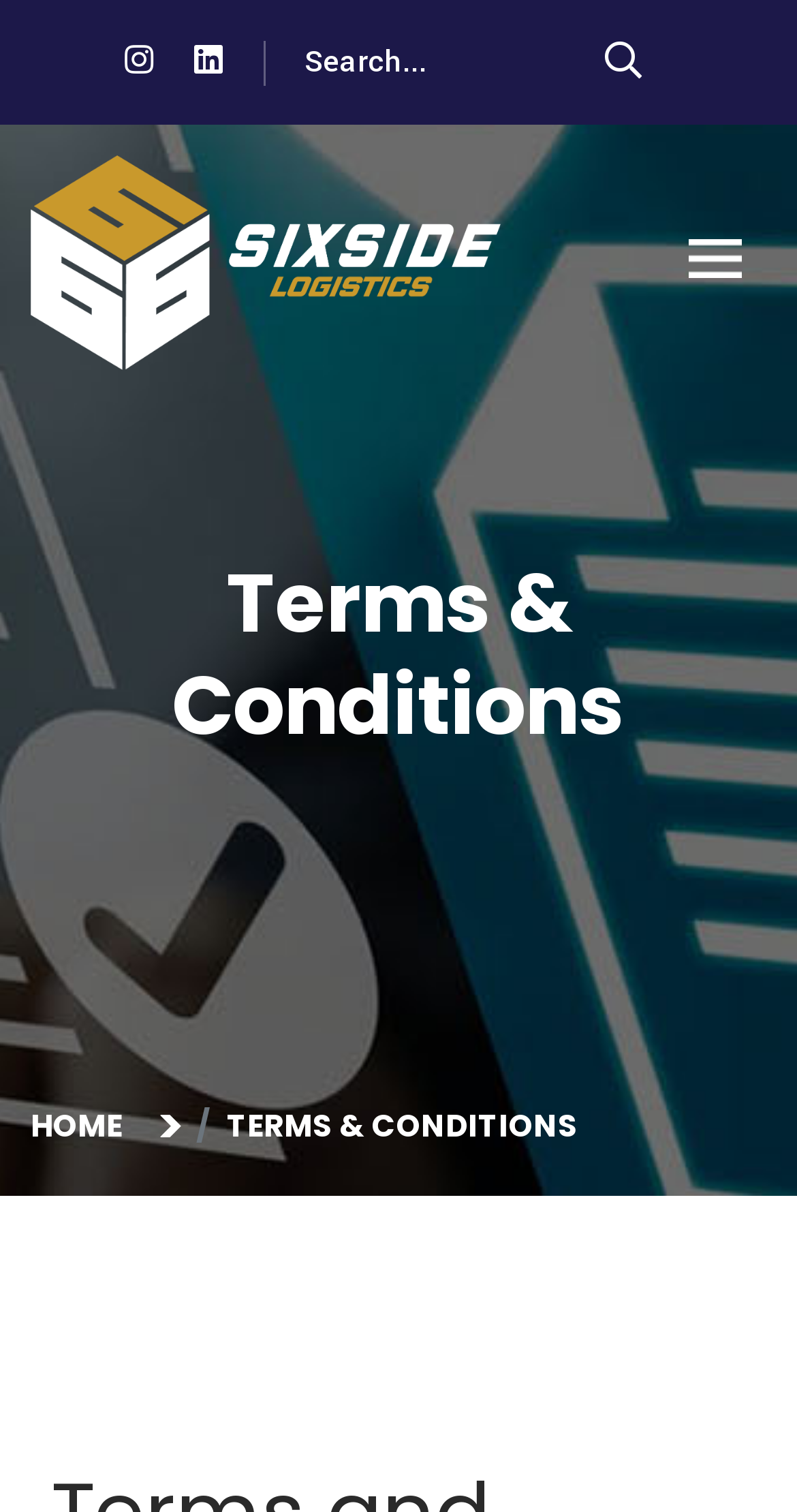Give the bounding box coordinates for this UI element: "name="s" placeholder="Search..."". The coordinates should be four float numbers between 0 and 1, arranged as [left, top, right, bottom].

[0.382, 0.023, 0.638, 0.06]